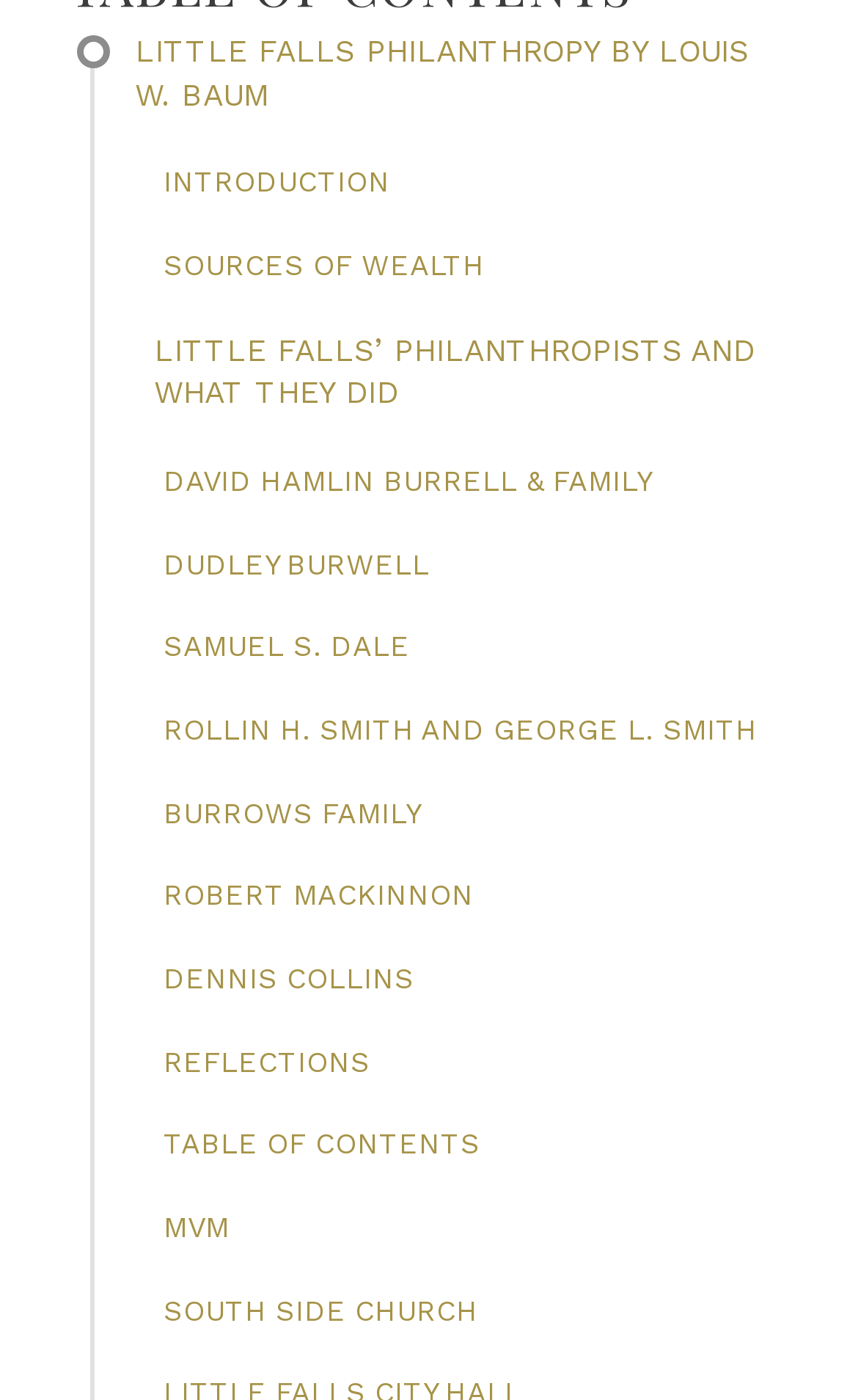Using the given description, provide the bounding box coordinates formatted as (top-left x, top-left y, bottom-right x, bottom-right y), with all values being floating point numbers between 0 and 1. Description: Burrows Family

[0.157, 0.567, 0.92, 0.626]